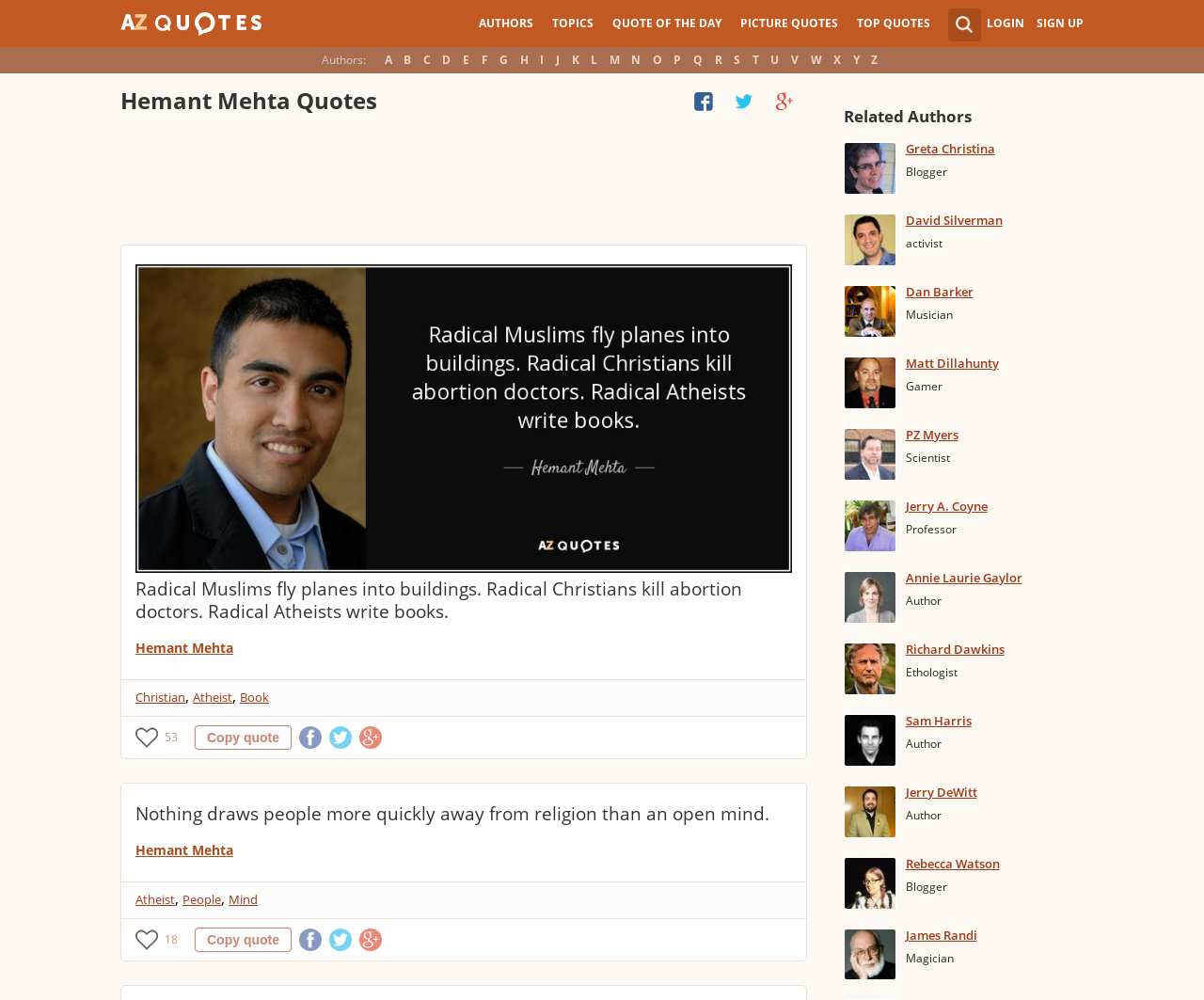Answer succinctly with a single word or phrase:
What is the profession of Dan Barker?

Musician